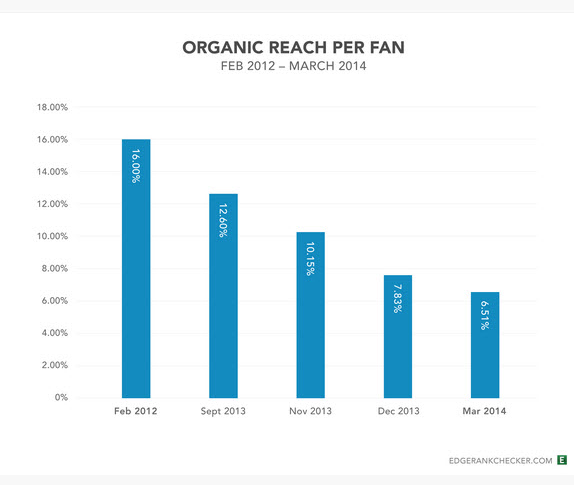What is the organic reach in March 2014?
Based on the image, answer the question with as much detail as possible.

The trend of decline in organic reach continues until March 2014, where it culminates at 6.51%.